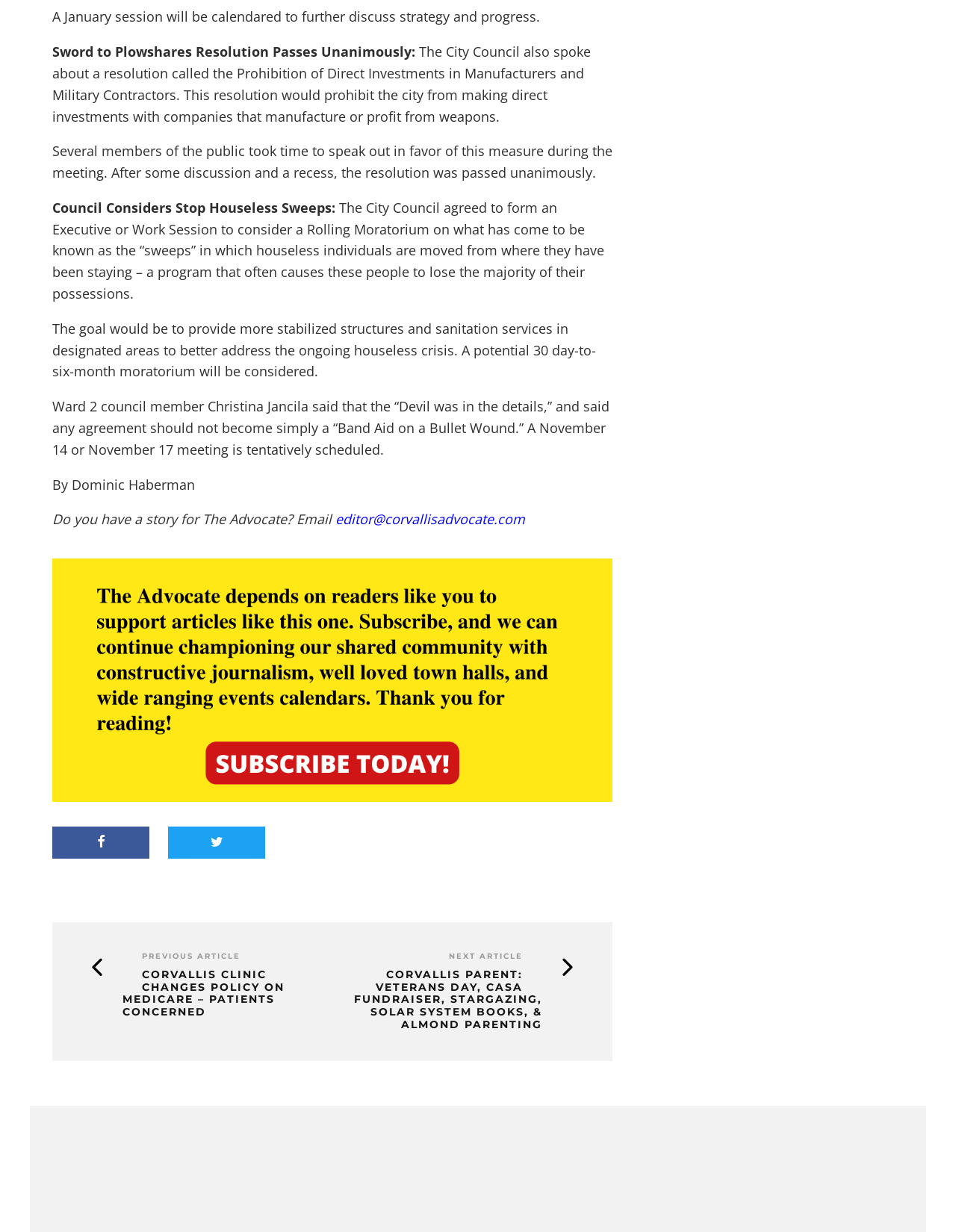What is the topic of the Sword to Plowshares Resolution? Using the information from the screenshot, answer with a single word or phrase.

Prohibition of Direct Investments